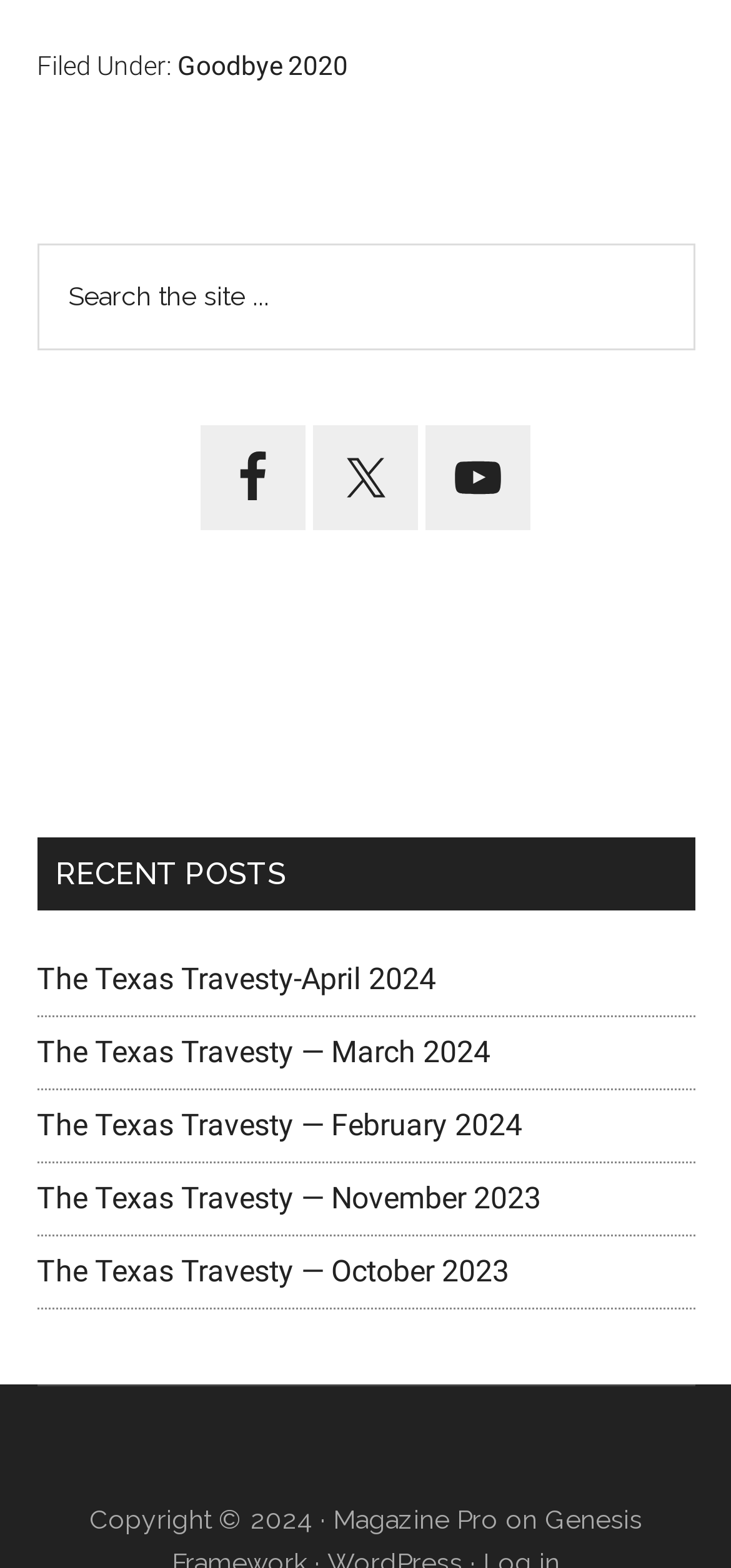Give the bounding box coordinates for the element described as: "Twitter".

[0.428, 0.271, 0.572, 0.338]